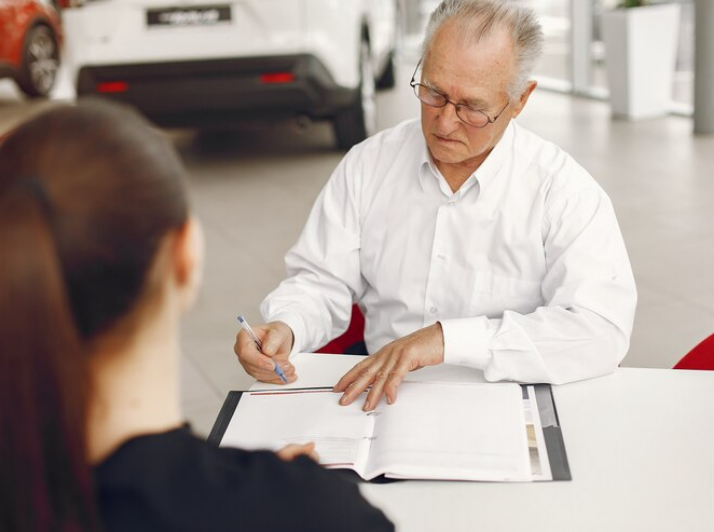Analyze the image and provide a detailed caption.

In a bright and modern car dealership, an older gentleman sits at a table, carefully reviewing a document with a pen in hand. Wearing a crisp white shirt and glasses, he appears focused on the task at hand, likely signing or negotiating terms related to a car loan contract. Across from him, partially visible, is a young woman whose back is to the camera, indicating that she may be assisting him with the process. The background features a glimpse of a vehicle and a tastefully designed interior, contributing to the professional atmosphere. This image captures a significant moment in the car buying journey, highlighting the importance of understanding financial commitments before signing a contract.